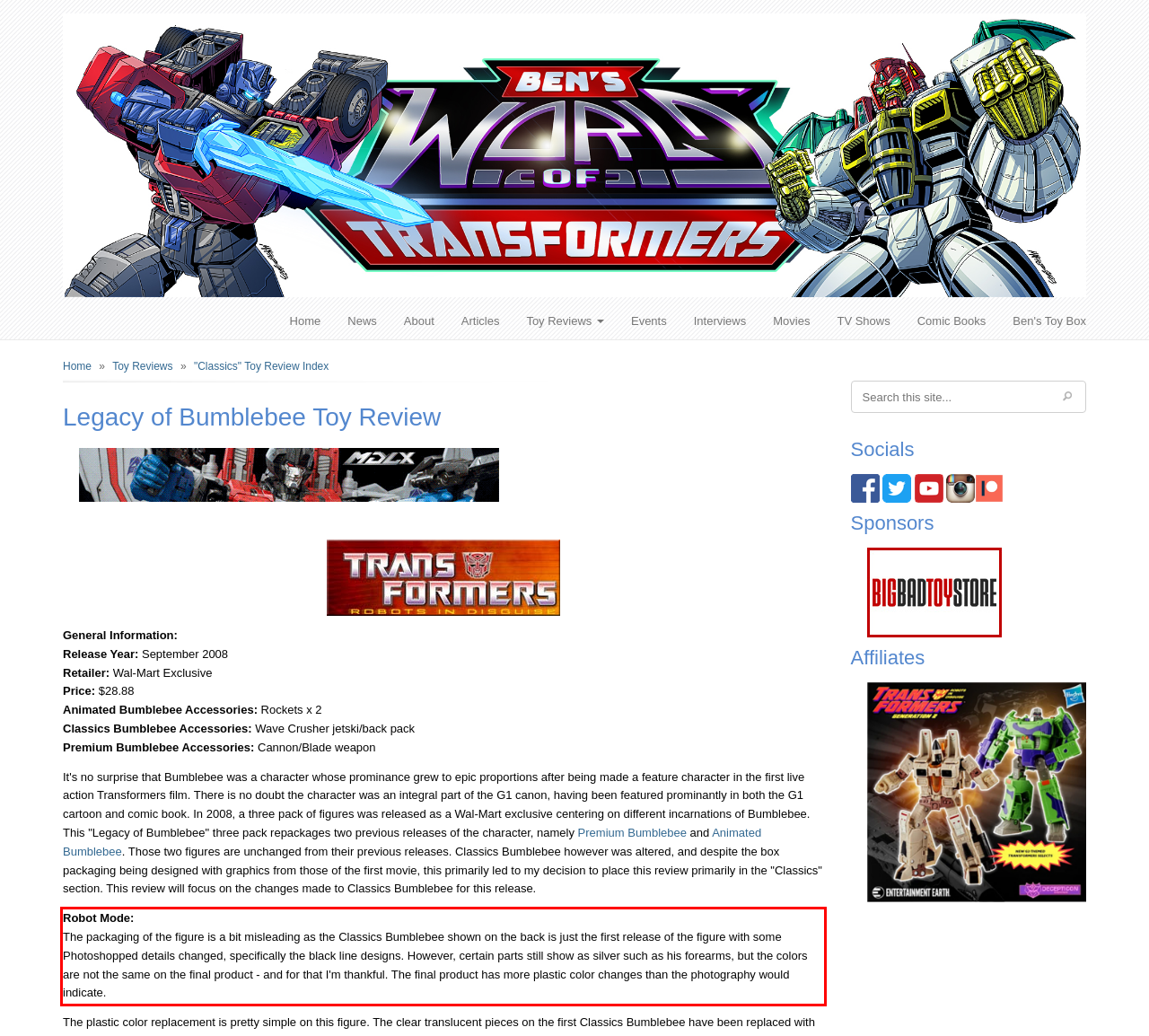Analyze the screenshot of the webpage and extract the text from the UI element that is inside the red bounding box.

Robot Mode: The packaging of the figure is a bit misleading as the Classics Bumblebee shown on the back is just the first release of the figure with some Photoshopped details changed, specifically the black line designs. However, certain parts still show as silver such as his forearms, but the colors are not the same on the final product - and for that I'm thankful. The final product has more plastic color changes than the photography would indicate.